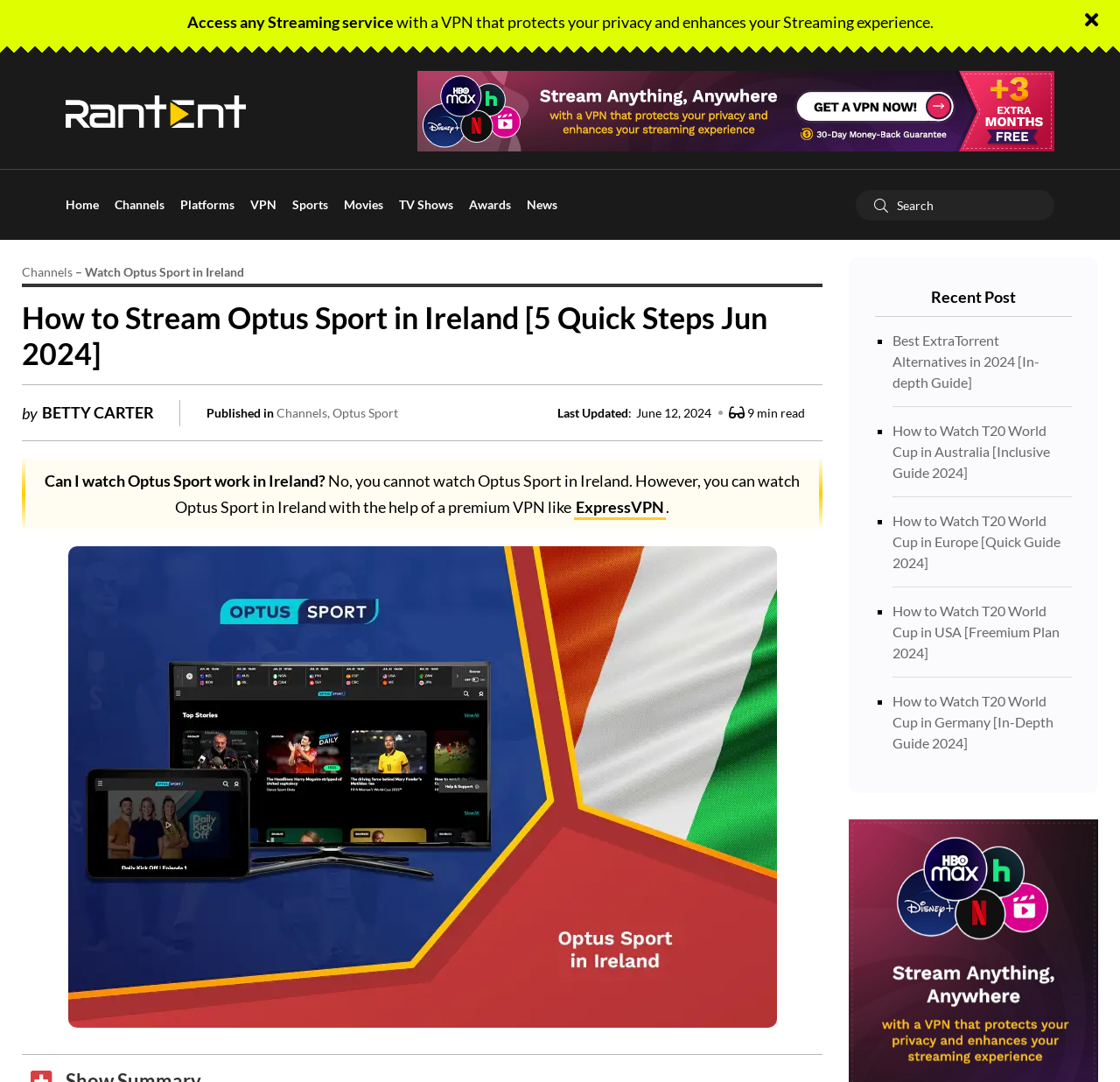Determine the bounding box coordinates for the UI element with the following description: "alt="ExpressVPN Deals" title="ExpressVPN Deals"". The coordinates should be four float numbers between 0 and 1, represented as [left, top, right, bottom].

[0.758, 0.953, 0.98, 0.971]